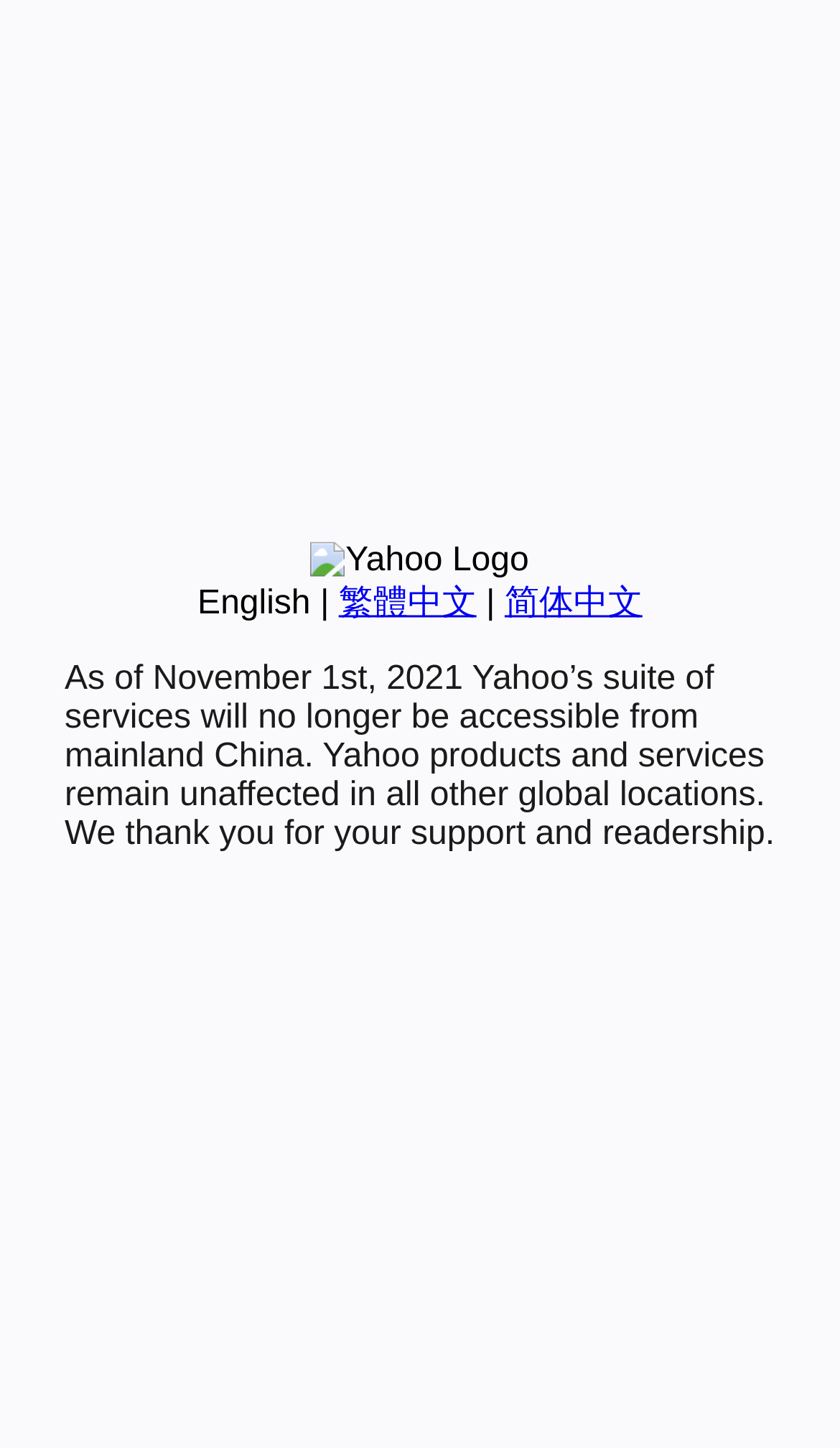Using the description "繁體中文", predict the bounding box of the relevant HTML element.

[0.403, 0.404, 0.567, 0.429]